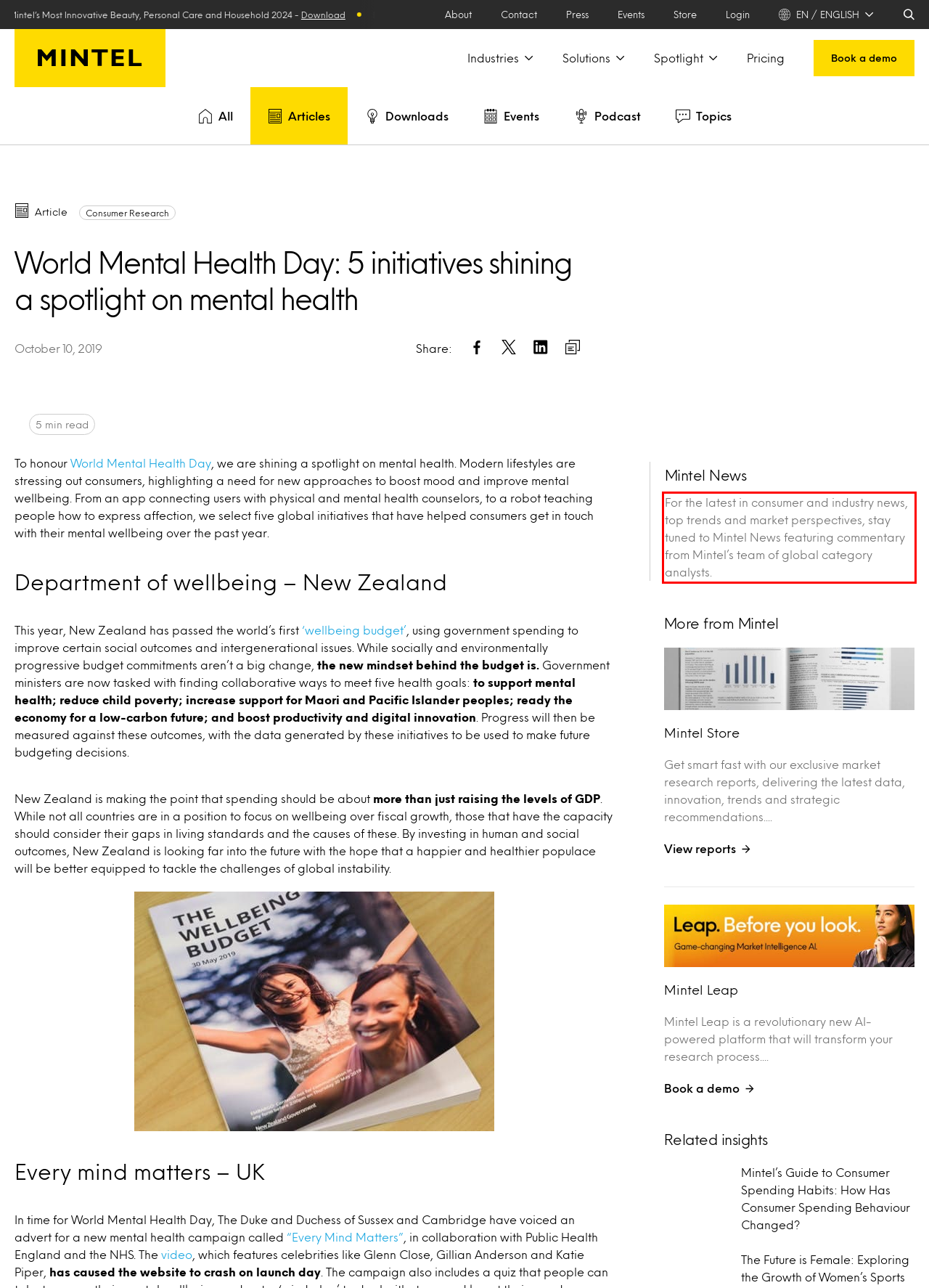Within the screenshot of the webpage, there is a red rectangle. Please recognize and generate the text content inside this red bounding box.

For the latest in consumer and industry news, top trends and market perspectives, stay tuned to Mintel News featuring commentary from Mintel’s team of global category analysts.